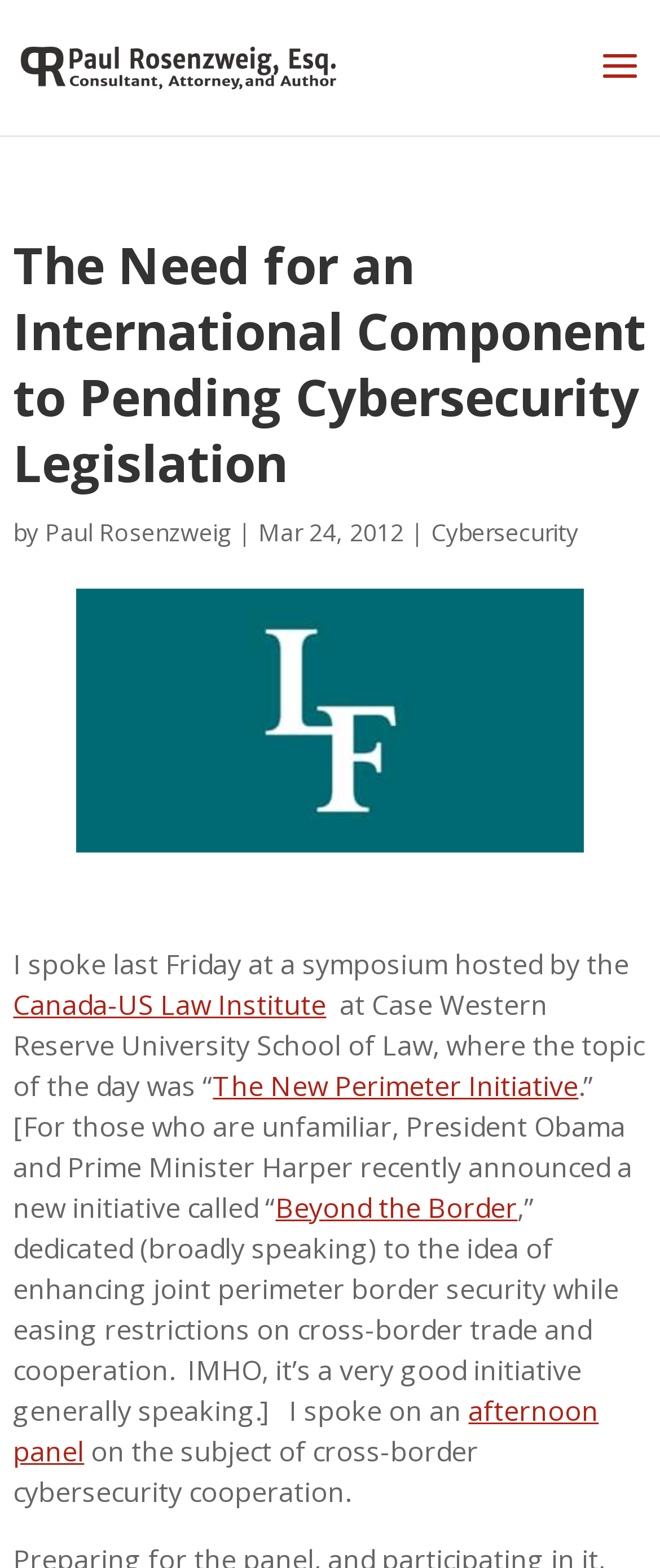How many social media platforms are available to share the post?
Please respond to the question with a detailed and informative answer.

The number of social media platforms available to share the post can be determined by counting the number of links with social media icons, which are Facebook, Twitter, reddit, and LinkedIn.